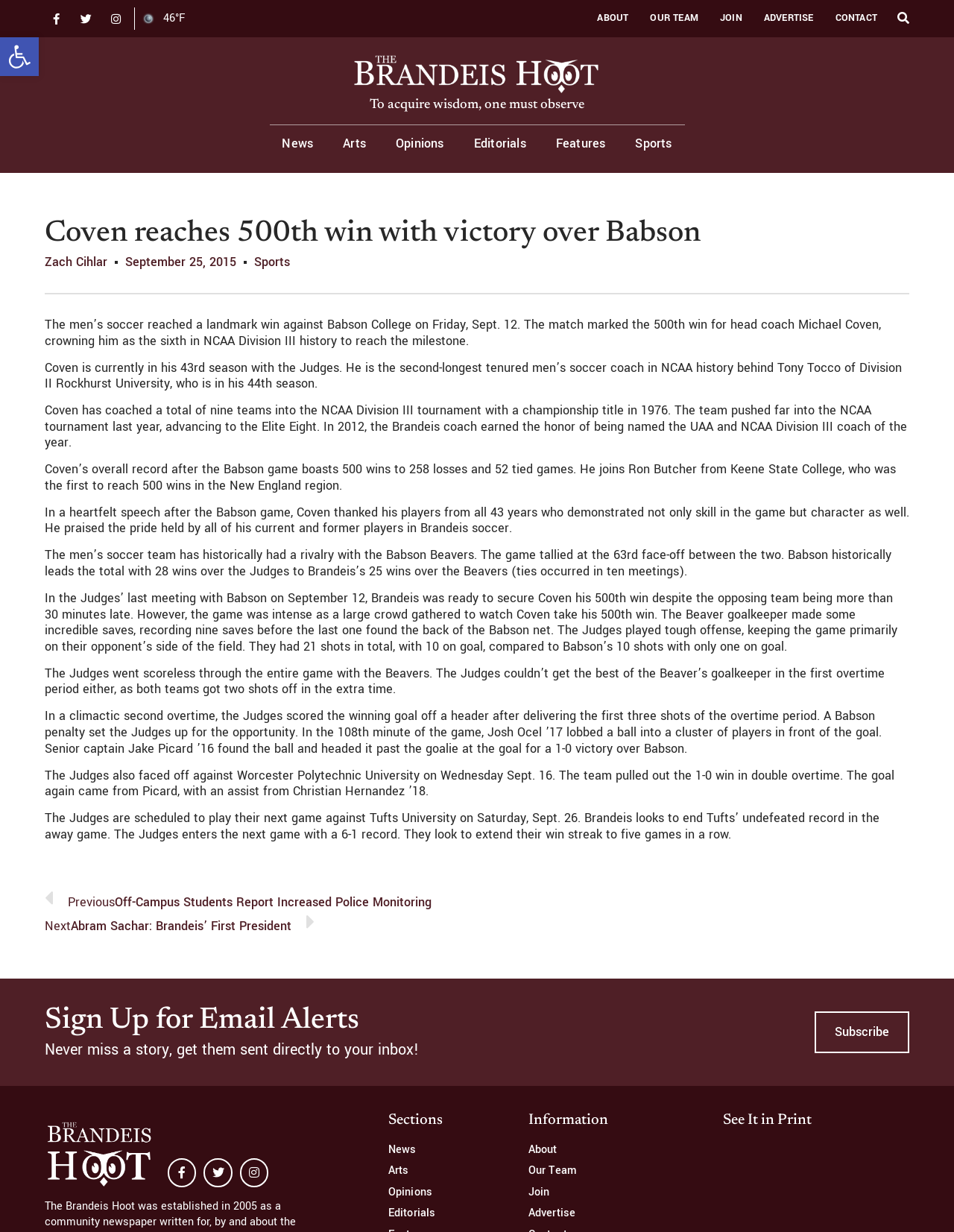Determine the bounding box coordinates of the section to be clicked to follow the instruction: "Click on the ABOUT link". The coordinates should be given as four float numbers between 0 and 1, formatted as [left, top, right, bottom].

[0.624, 0.01, 0.66, 0.02]